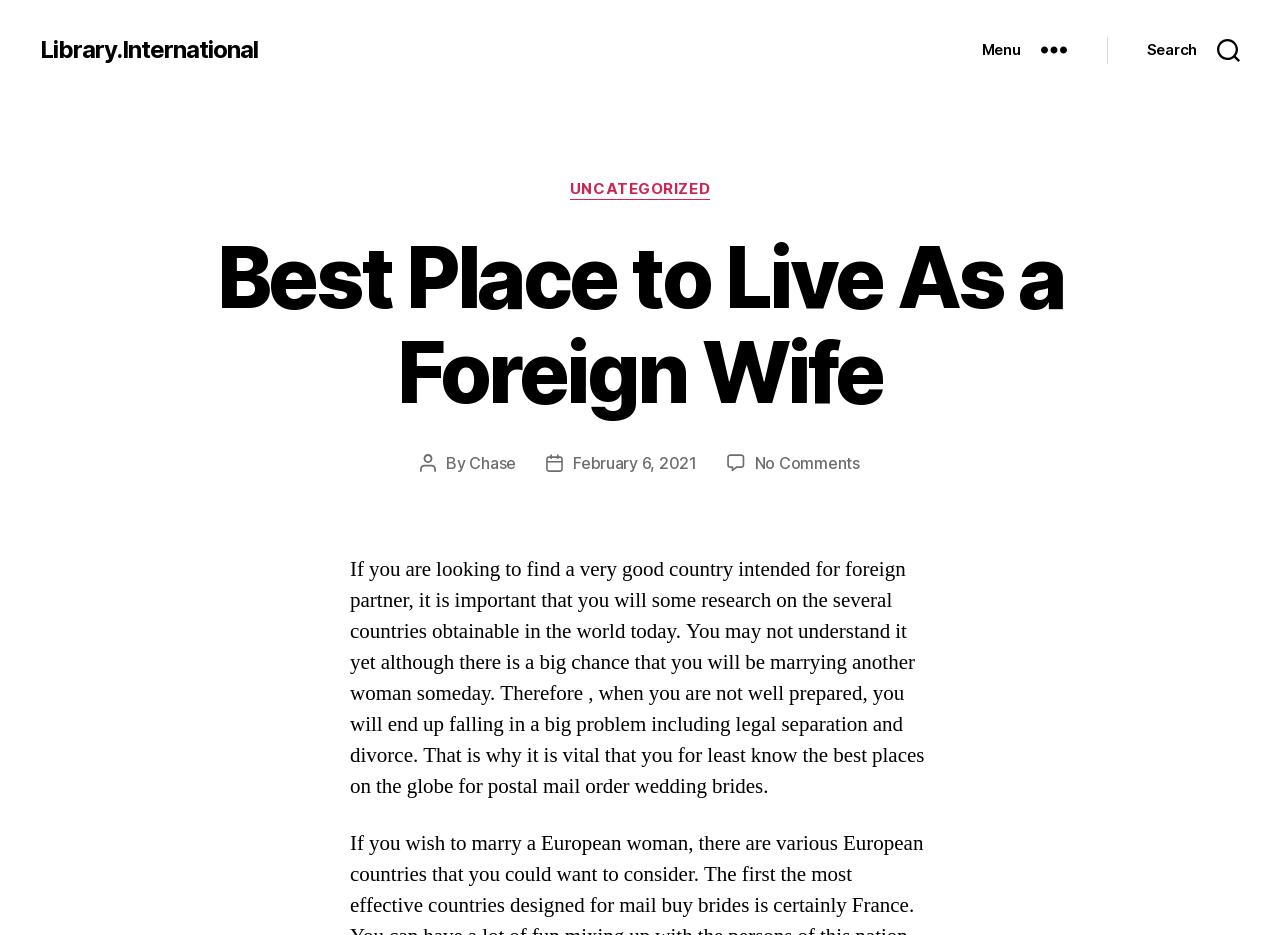What is the purpose of the post?
Use the image to give a comprehensive and detailed response to the question.

The purpose of the post can be inferred by reading the introductory paragraph, which suggests that the post is intended to help readers find a good country for foreign wives. The text mentions the importance of research in finding a suitable country to avoid legal separation and divorce.